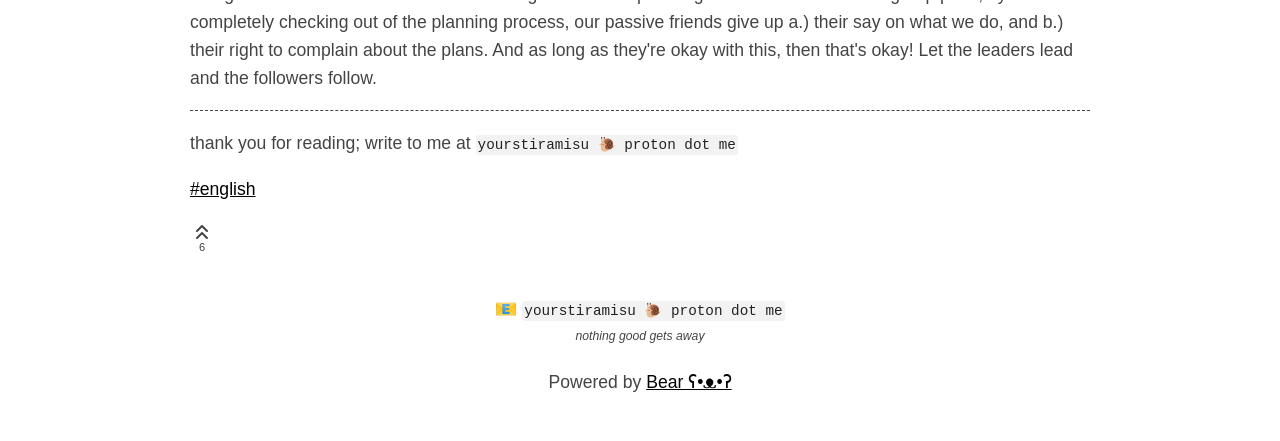Give a one-word or one-phrase response to the question:
What is the link text below the '6' button?

#english